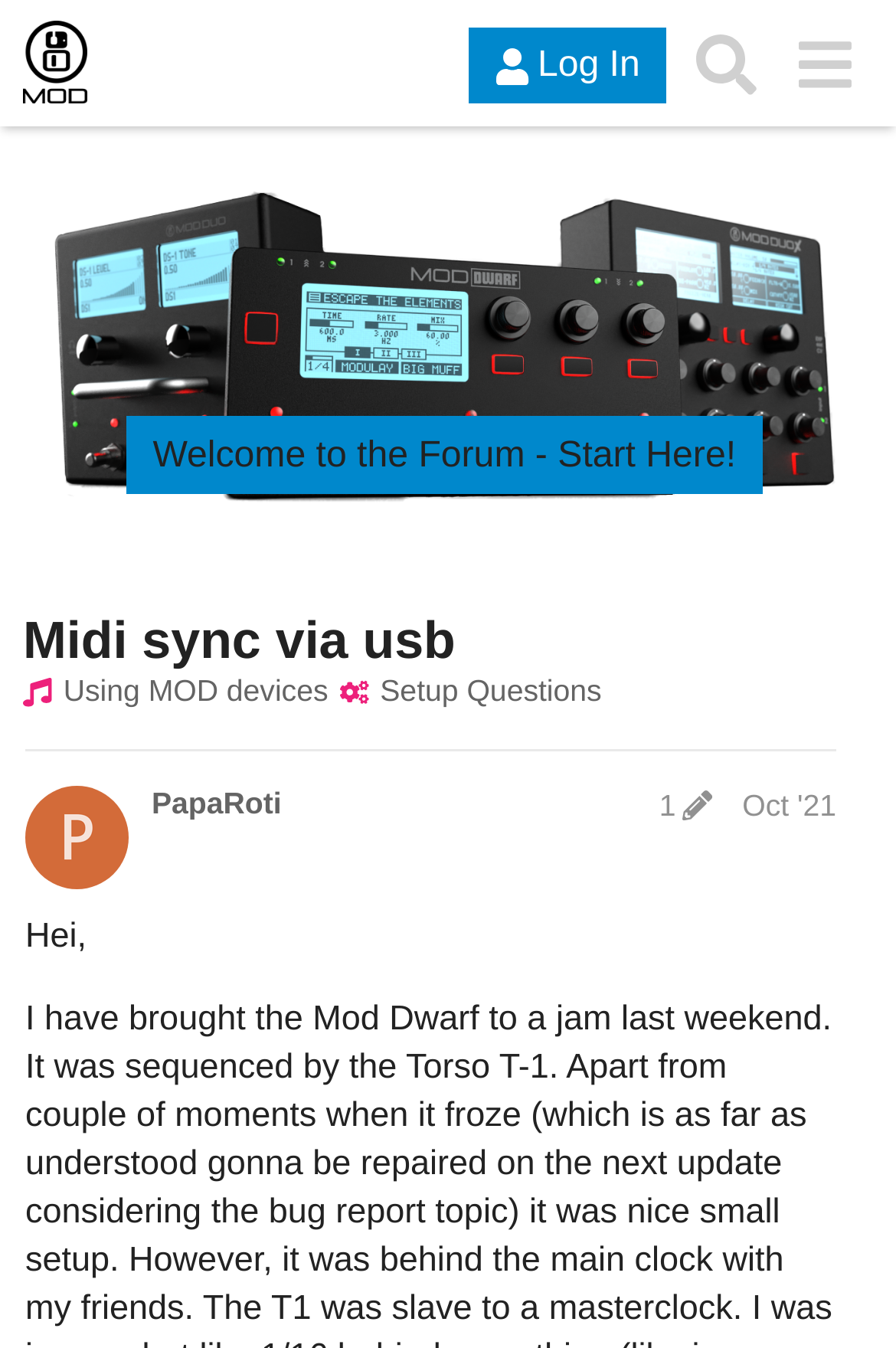Please specify the bounding box coordinates of the region to click in order to perform the following instruction: "Go to the 'Setup Questions' section".

[0.379, 0.498, 0.672, 0.53]